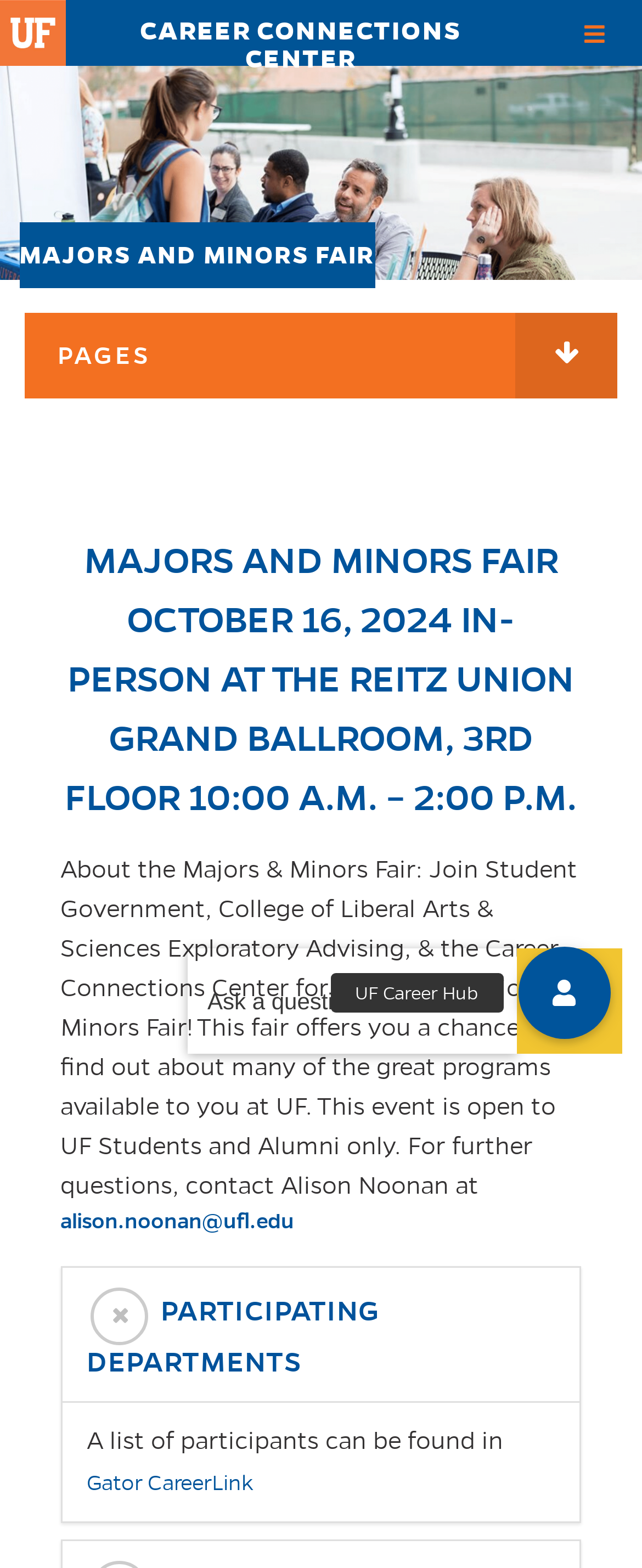Calculate the bounding box coordinates of the UI element given the description: "Pages".

[0.038, 0.2, 0.962, 0.254]